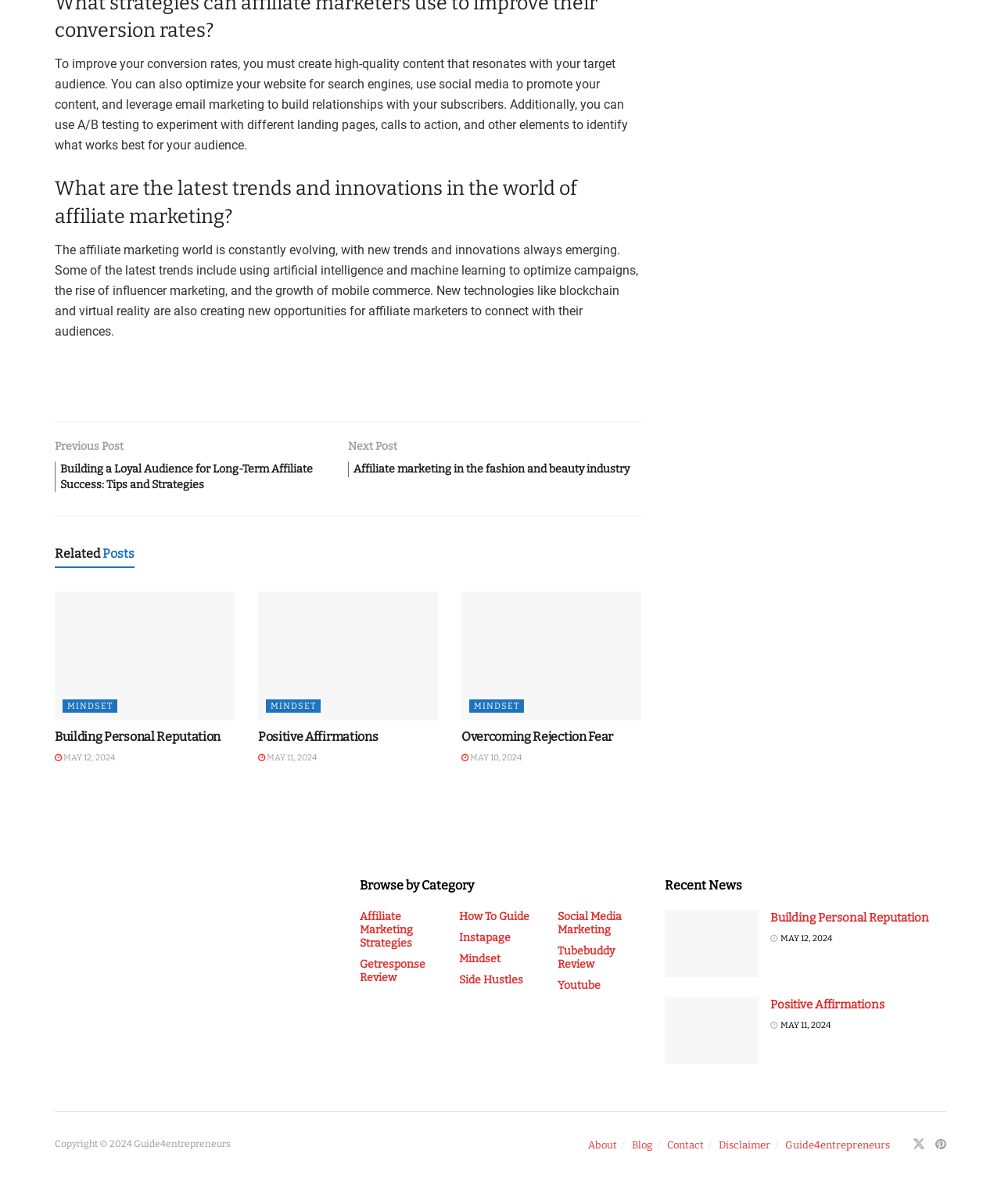Using the webpage screenshot, locate the HTML element that fits the following description and provide its bounding box: "Select options".

None